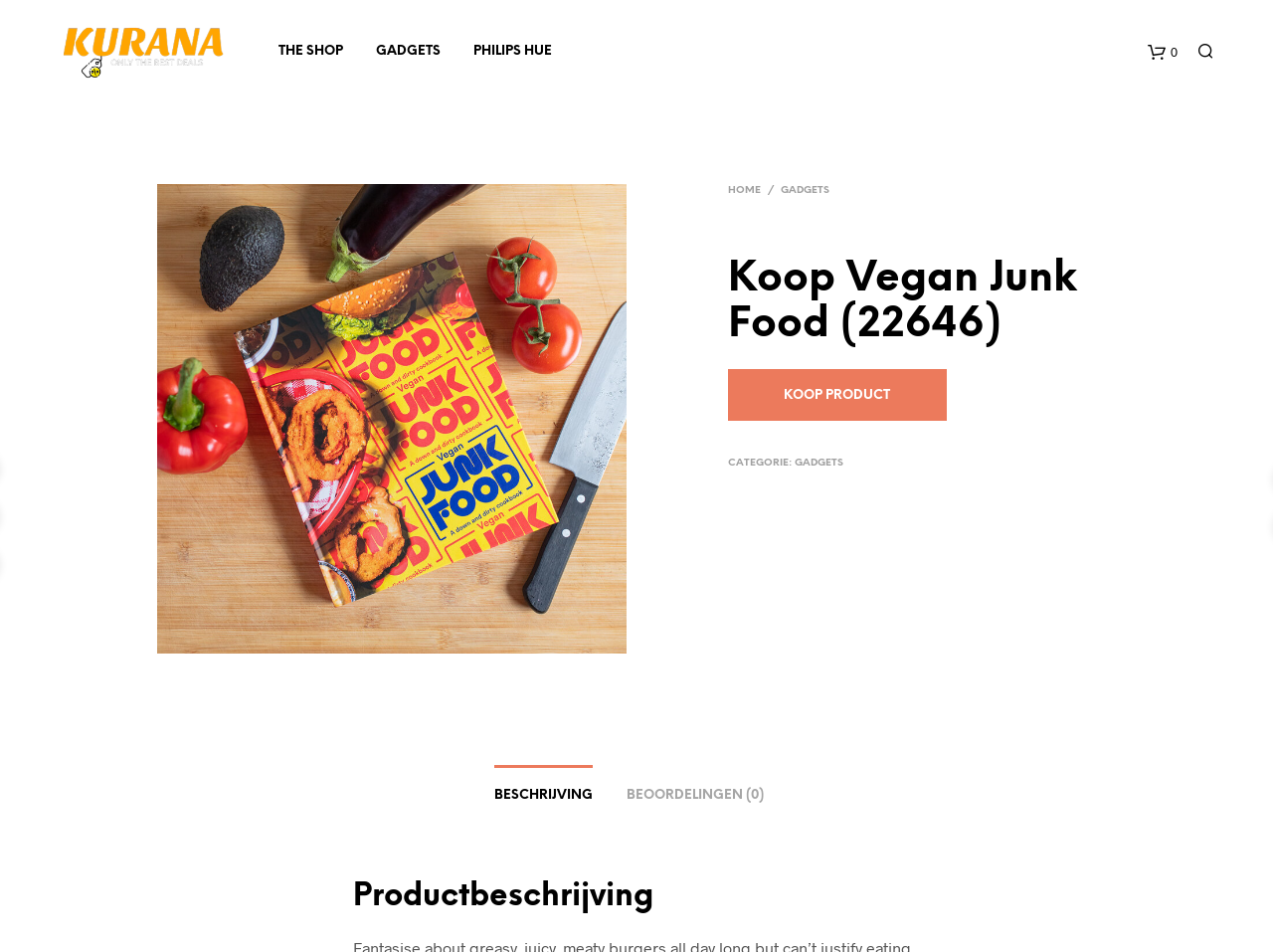How many reviews does the product have?
Look at the webpage screenshot and answer the question with a detailed explanation.

The number of reviews can be found in the 'BEOORDELINGEN' section, where it says '(0)', indicating that the product has zero reviews.